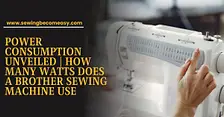Respond to the following query with just one word or a short phrase: 
What is the main subject of the image?

Brother sewing machine